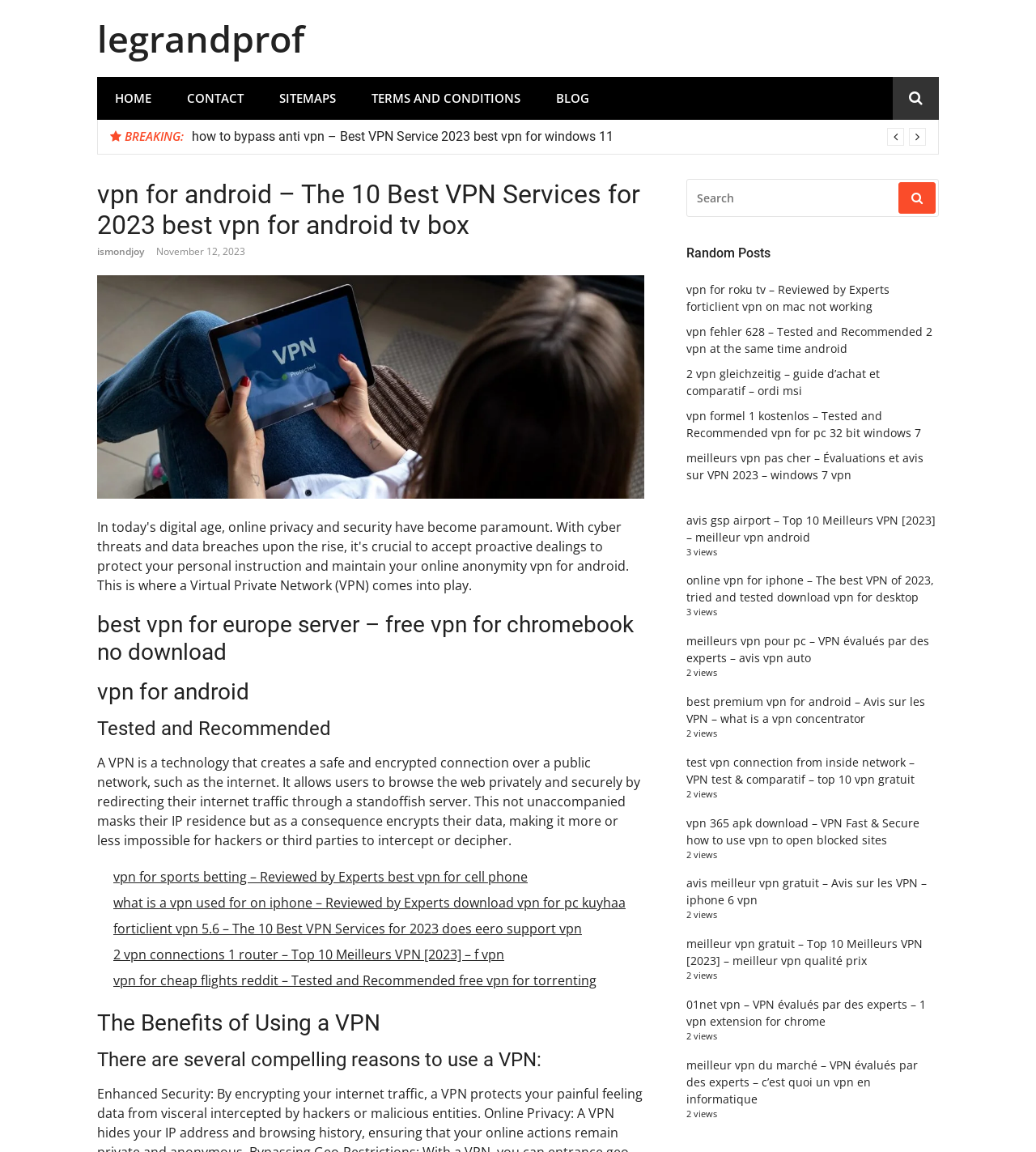Please determine the heading text of this webpage.

vpn for android – The 10 Best VPN Services for 2023 best vpn for android tv box